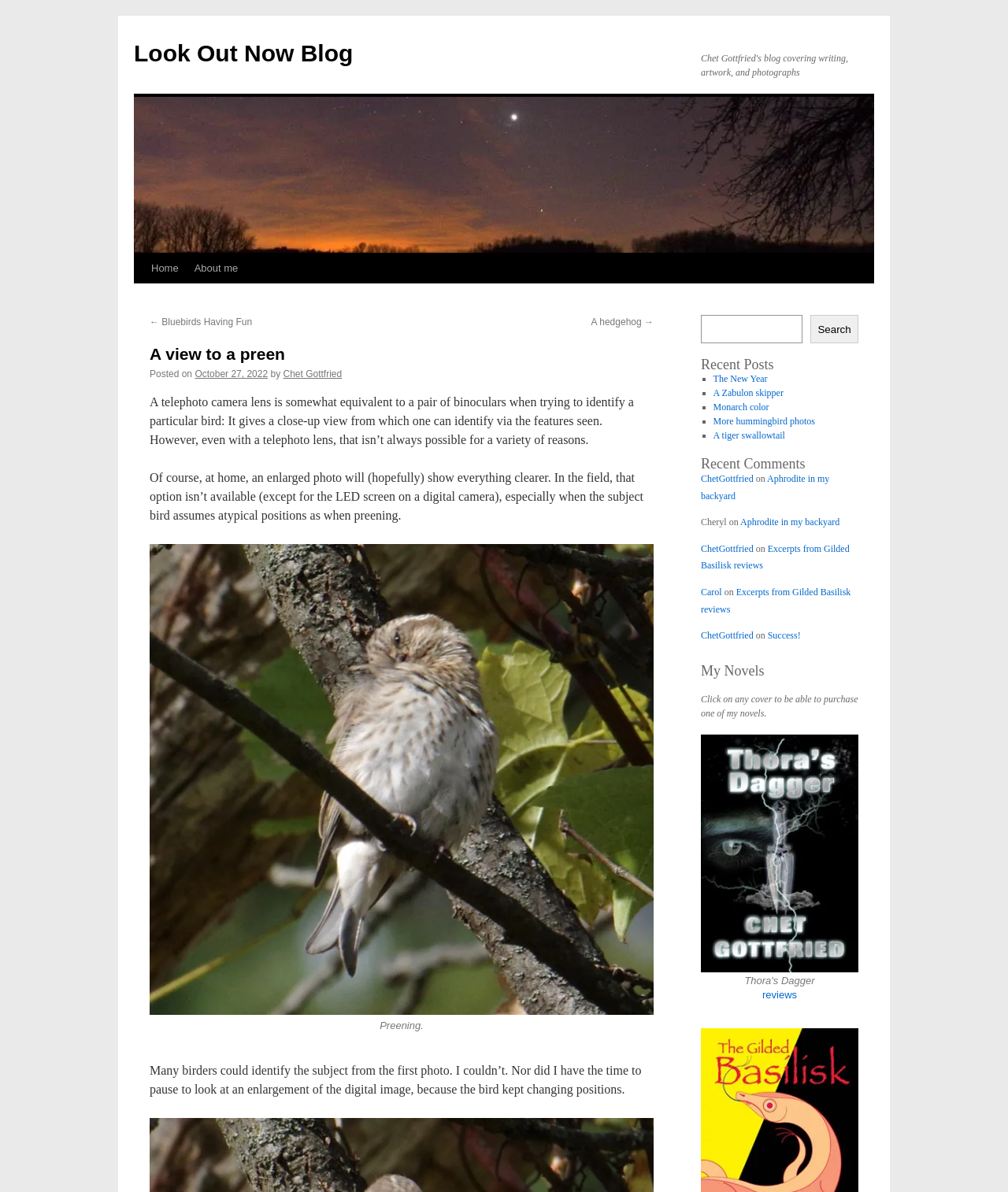Can you provide the bounding box coordinates for the element that should be clicked to implement the instruction: "Search for something"?

[0.695, 0.264, 0.852, 0.288]